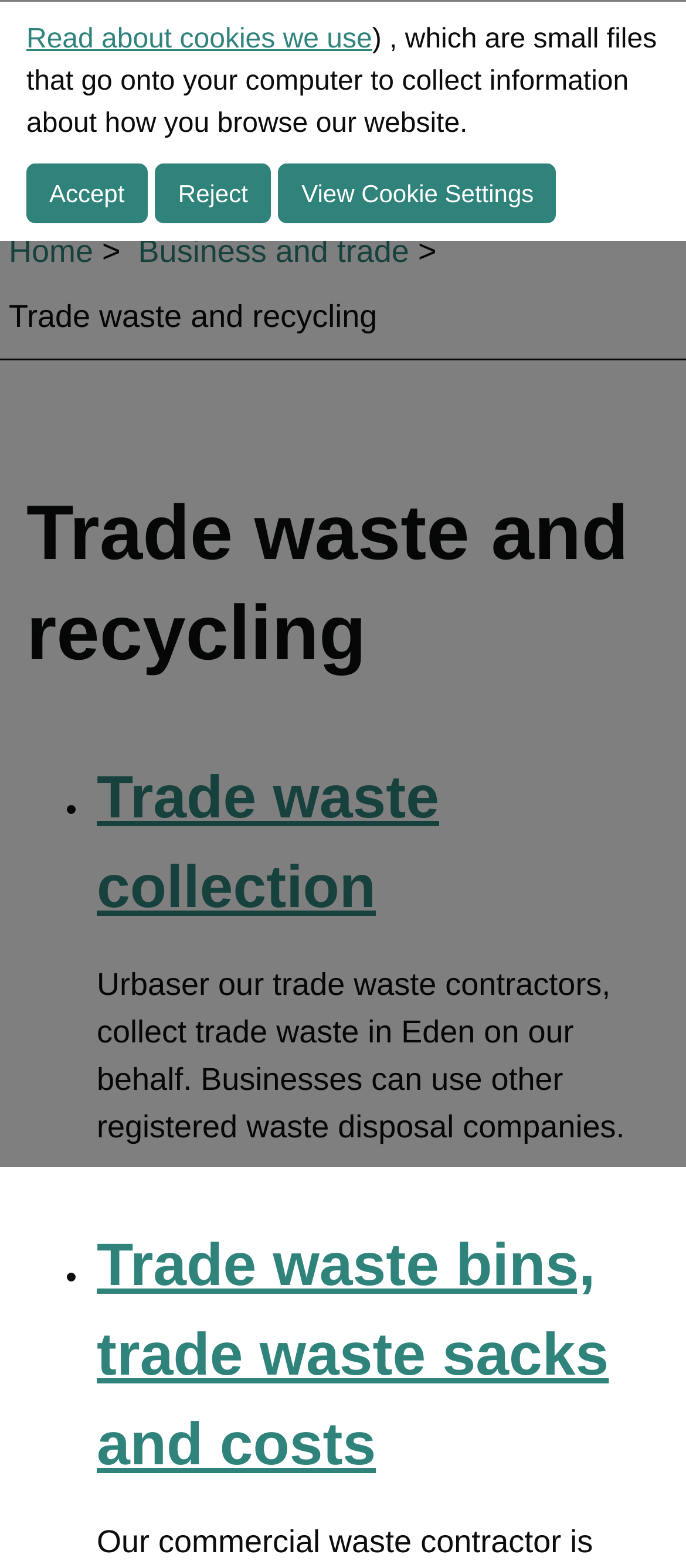Please determine the headline of the webpage and provide its content.

Eden District Council